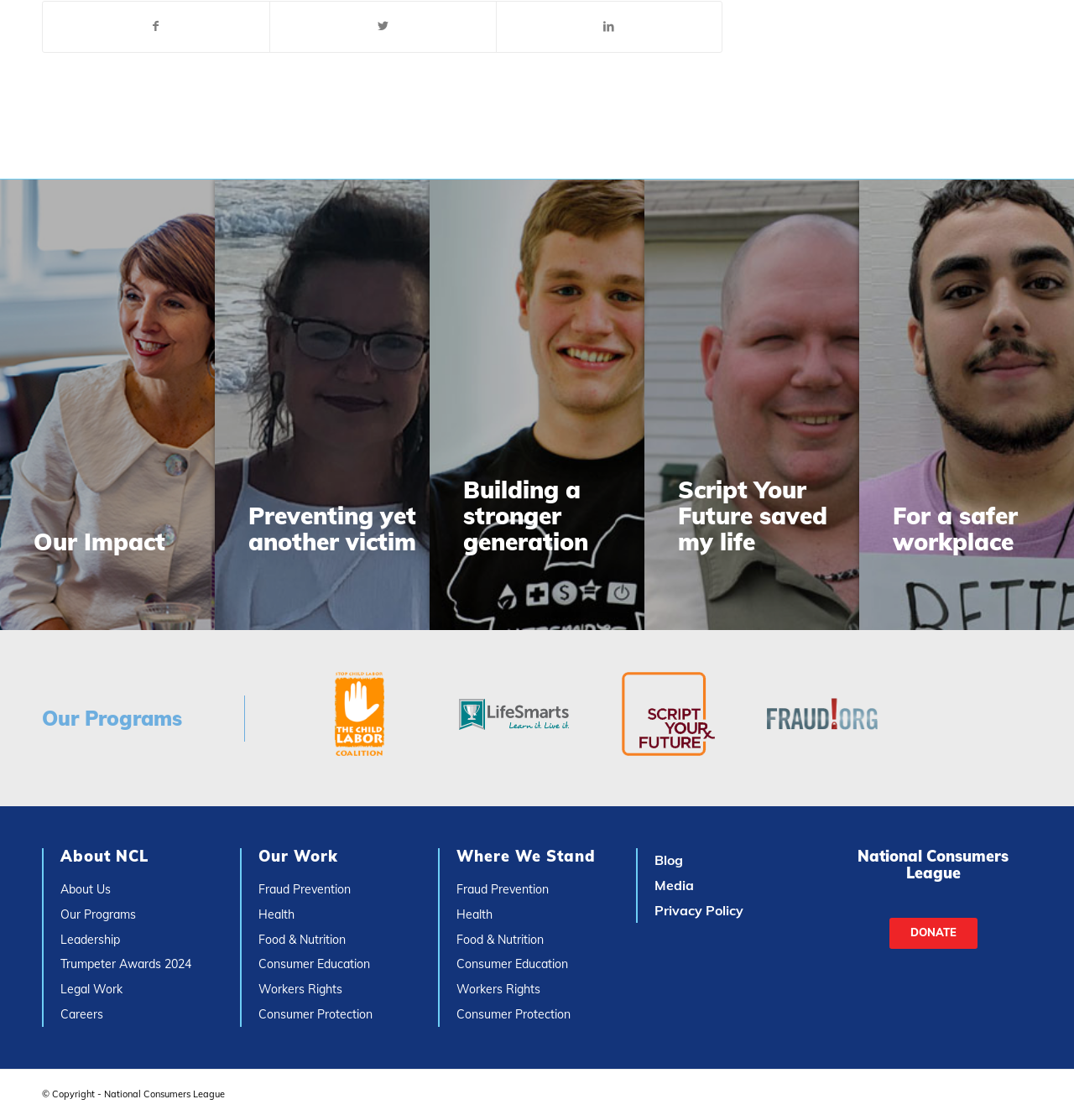Please reply to the following question with a single word or a short phrase:
How many programs are listed under 'Our Programs'?

5